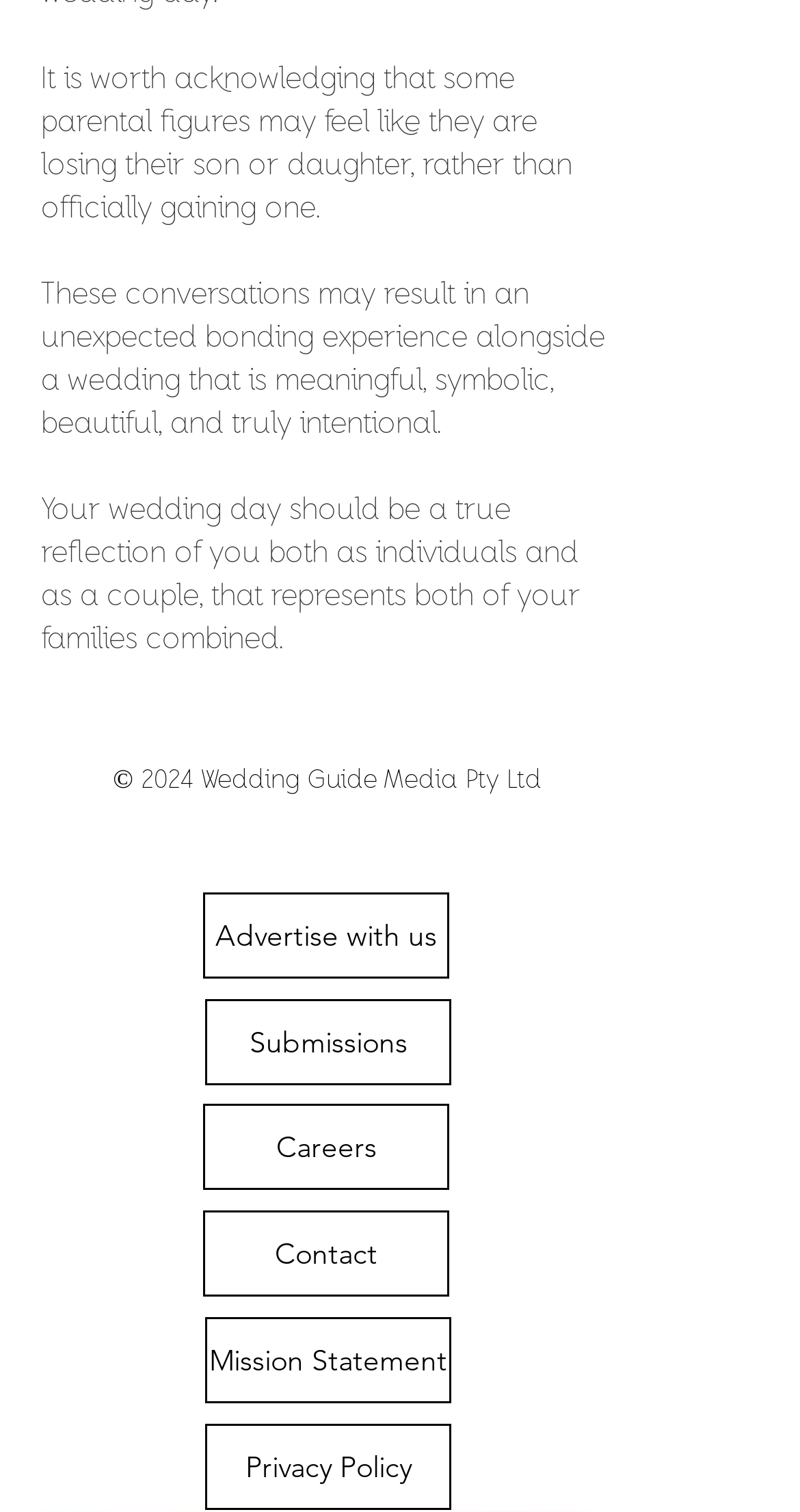Please analyze the image and give a detailed answer to the question:
How many links are available in the footer?

The footer section of the webpage contains six link elements, including 'Advertise with us', 'Submissions', 'Careers', 'Contact', 'Mission Statement', and 'Privacy Policy'.